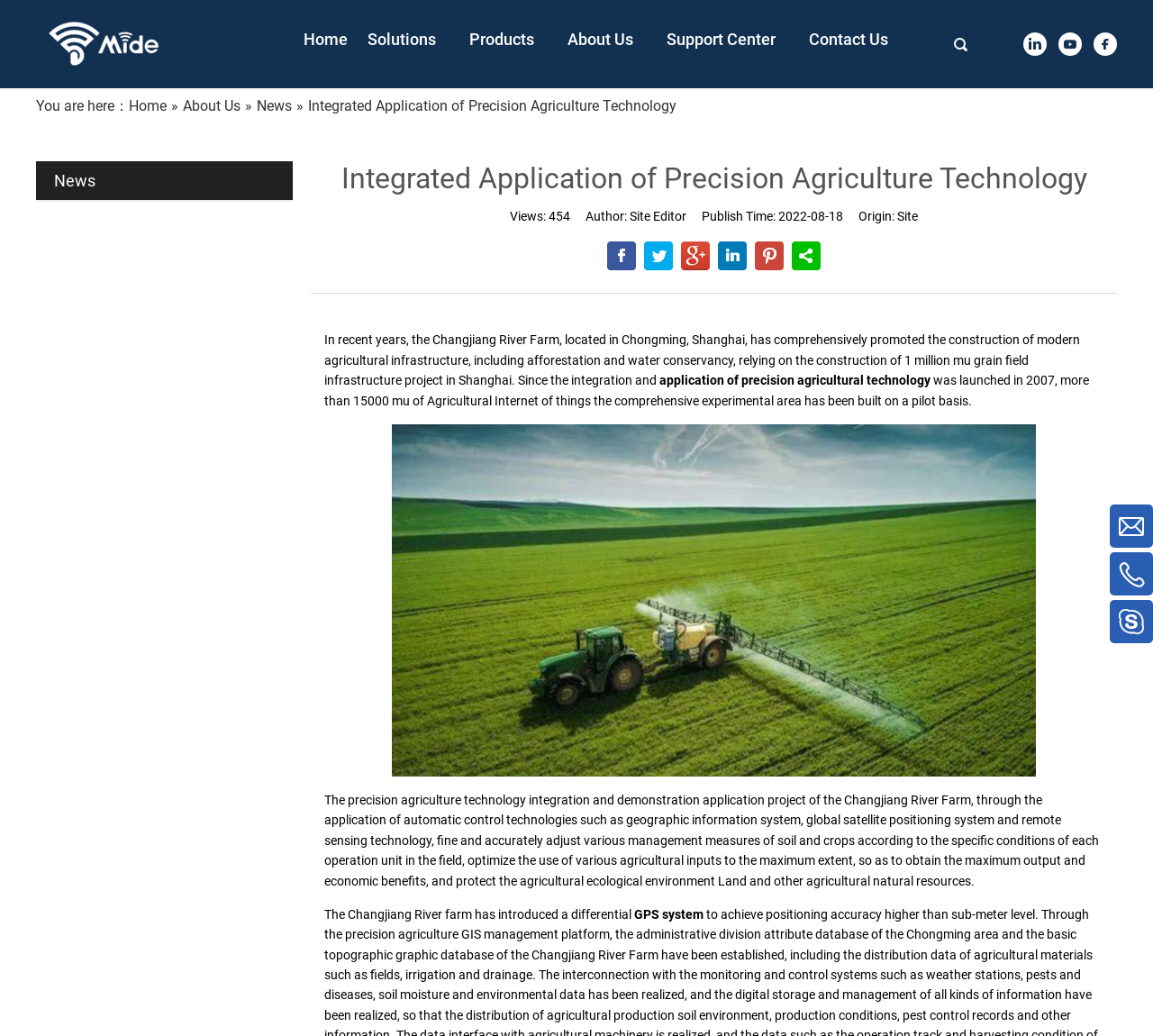Give the bounding box coordinates for the element described by: "Wix.com".

None